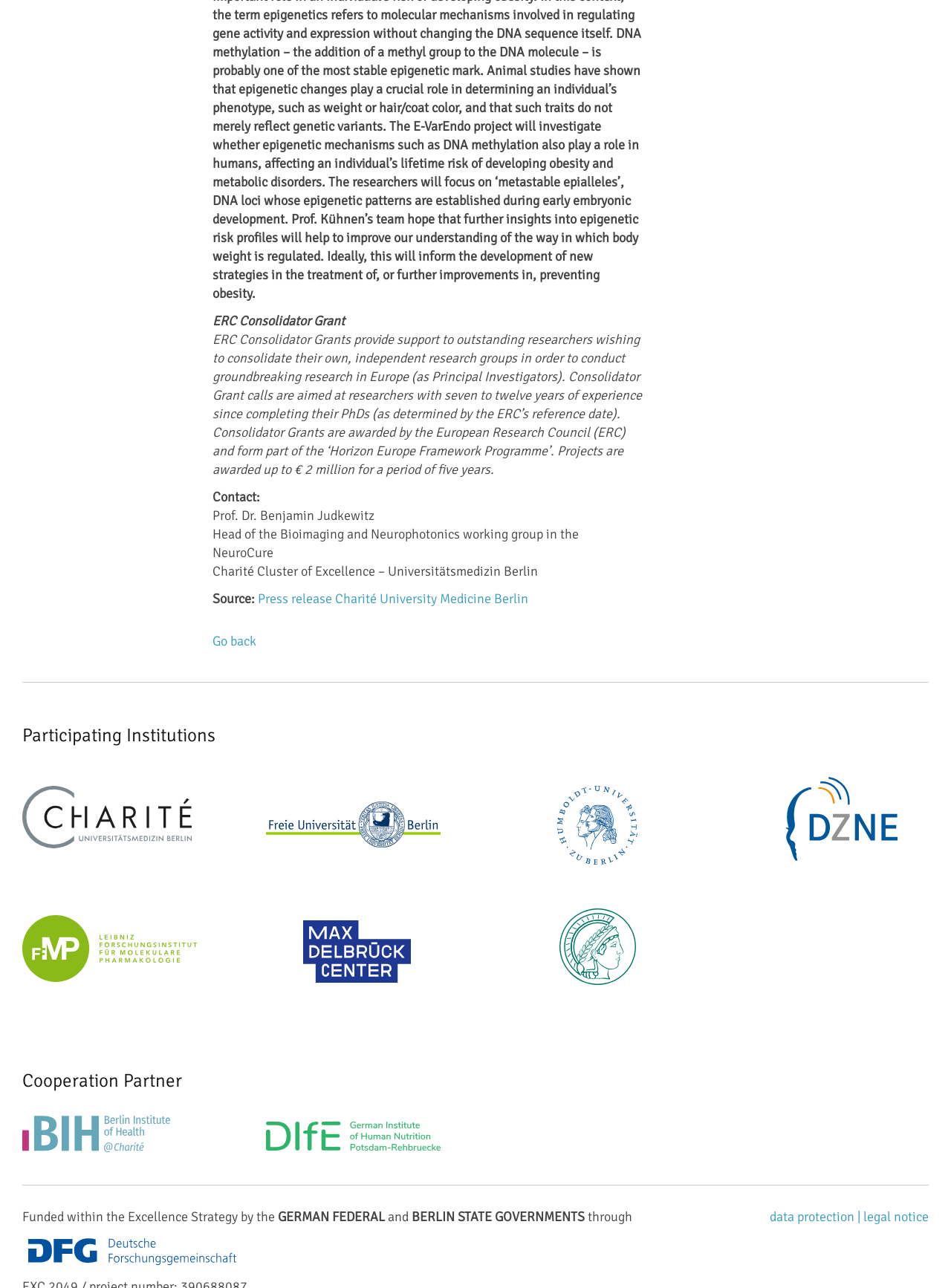Respond to the question with just a single word or phrase: 
What is the name of the university mentioned in the webpage?

Charité University Medicine Berlin